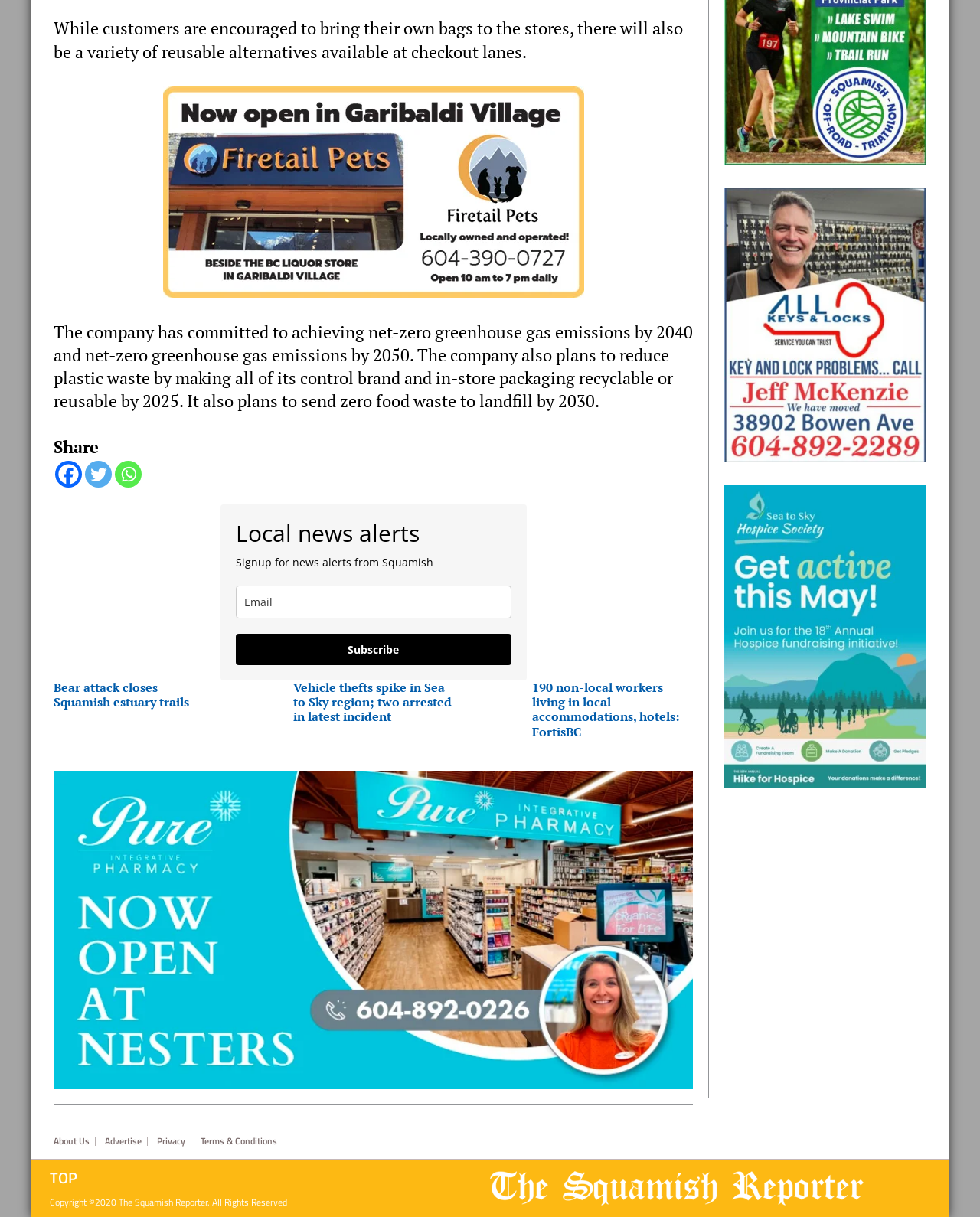Predict the bounding box of the UI element based on the description: "aria-label="Facebook" title="Facebook"". The coordinates should be four float numbers between 0 and 1, formatted as [left, top, right, bottom].

[0.056, 0.345, 0.084, 0.367]